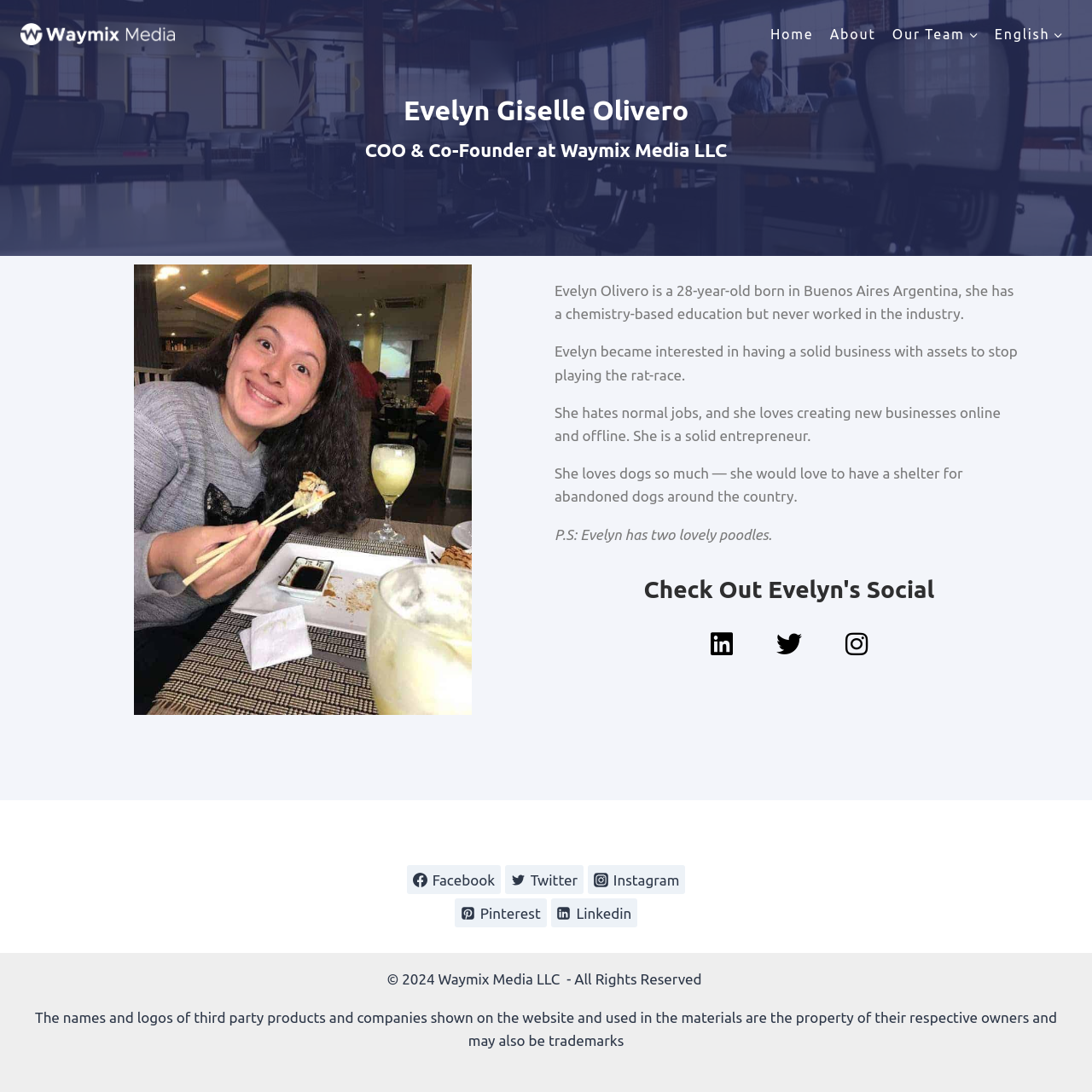Give a concise answer using one word or a phrase to the following question:
How old is Evelyn?

28